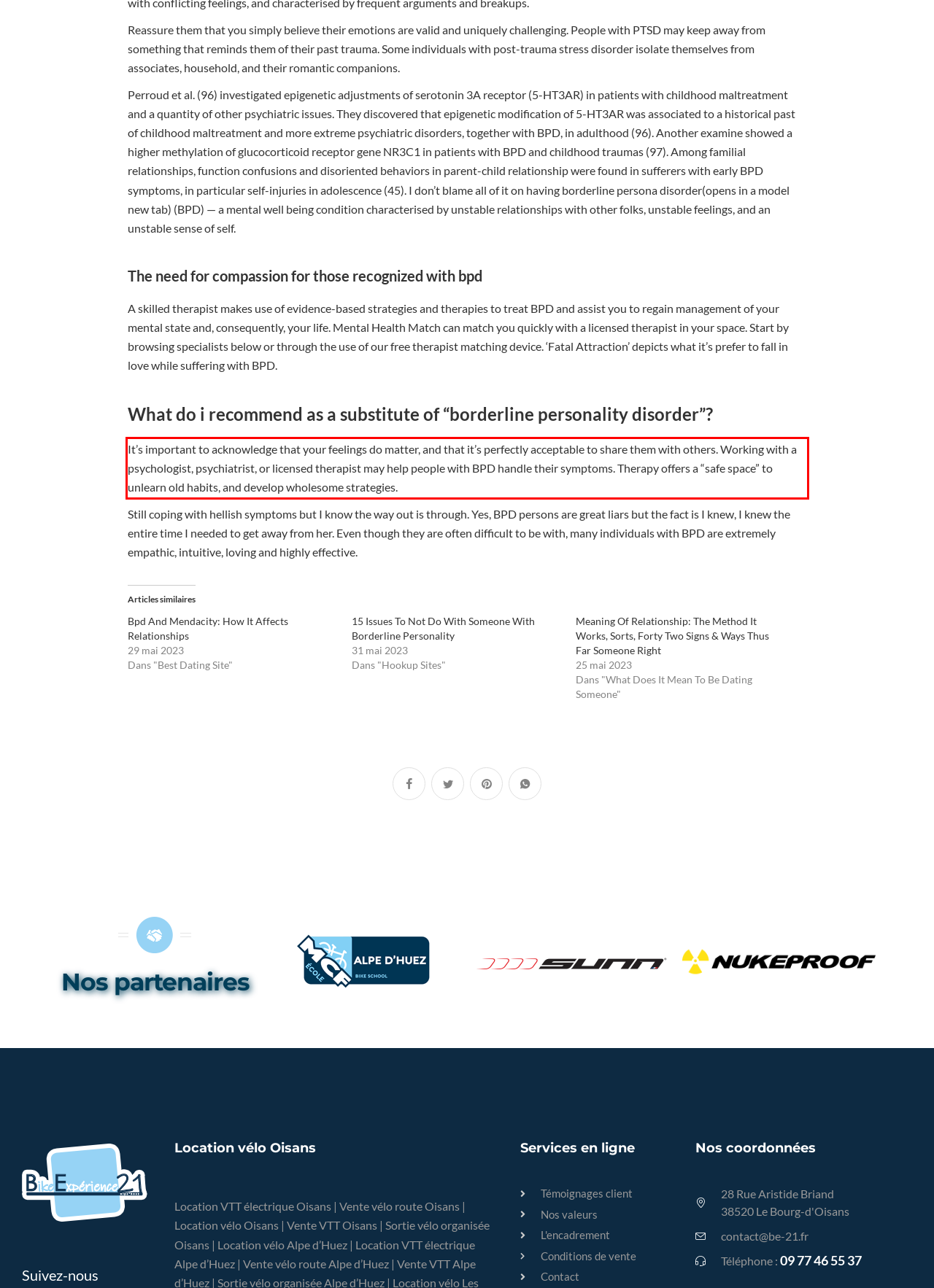Within the provided webpage screenshot, find the red rectangle bounding box and perform OCR to obtain the text content.

It’s important to acknowledge that your feelings do matter, and that it’s perfectly acceptable to share them with others. Working with a psychologist, psychiatrist, or licensed therapist may help people with BPD handle their symptoms. Therapy offers a “safe space” to unlearn old habits, and develop wholesome strategies.